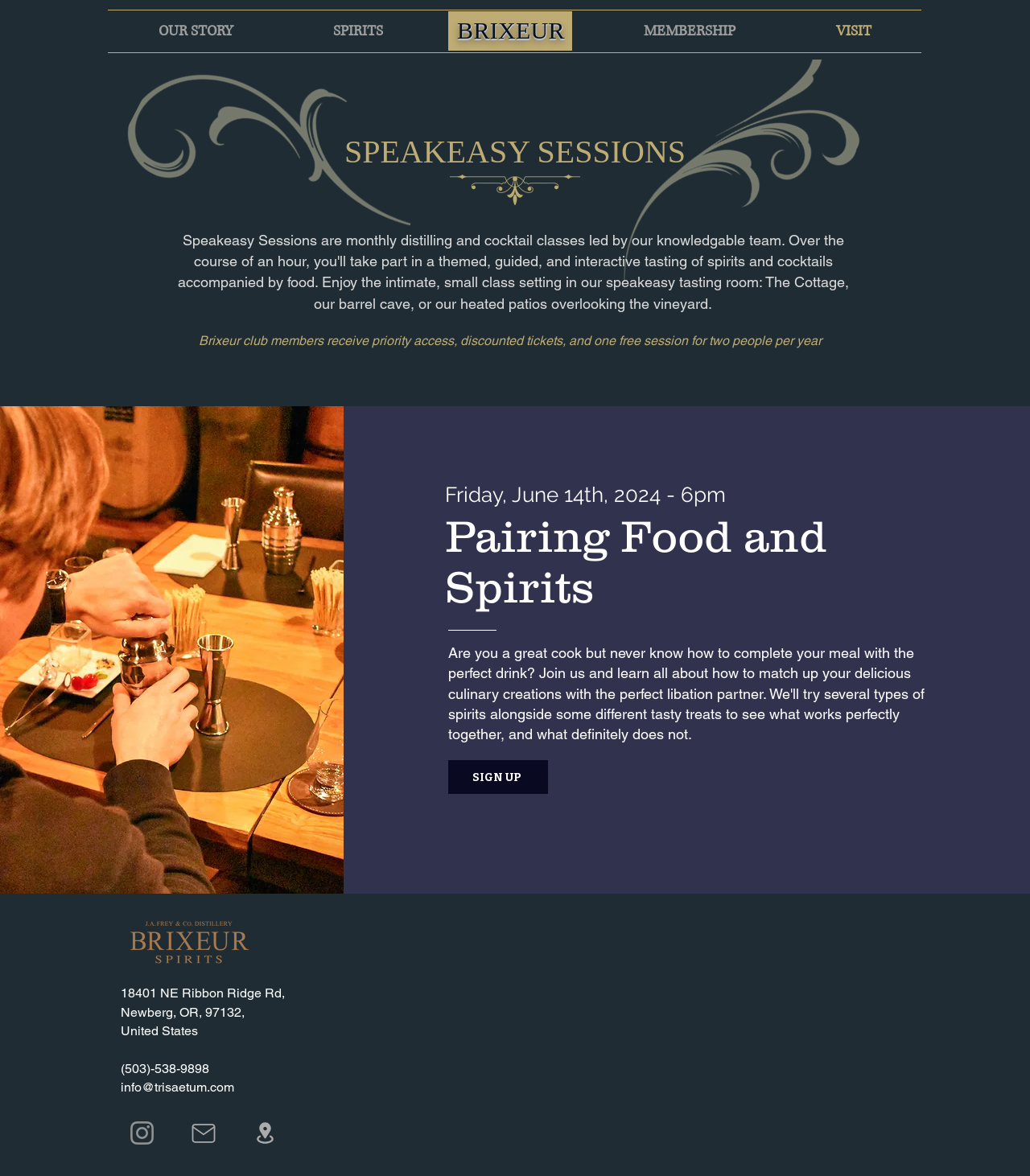Specify the bounding box coordinates of the element's region that should be clicked to achieve the following instruction: "Click on OUR STORY". The bounding box coordinates consist of four float numbers between 0 and 1, in the format [left, top, right, bottom].

[0.105, 0.009, 0.274, 0.044]